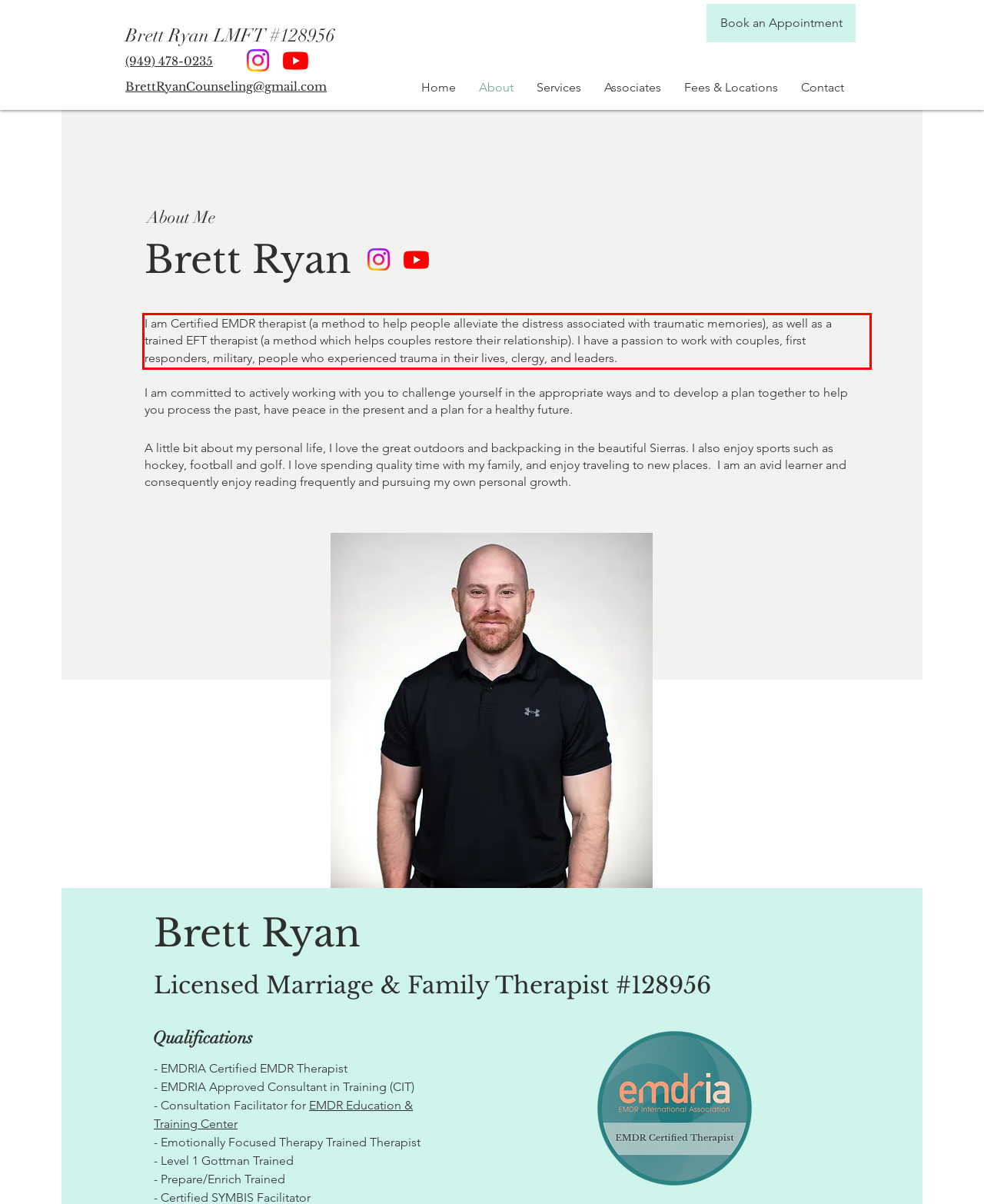There is a UI element on the webpage screenshot marked by a red bounding box. Extract and generate the text content from within this red box.

I am Certified EMDR therapist (a method to help people alleviate the distress associated with traumatic memories), as well as a trained EFT therapist (a method which helps couples restore their relationship). I have a passion to work with couples, first responders, military, people who experienced trauma in their lives, clergy, and leaders.